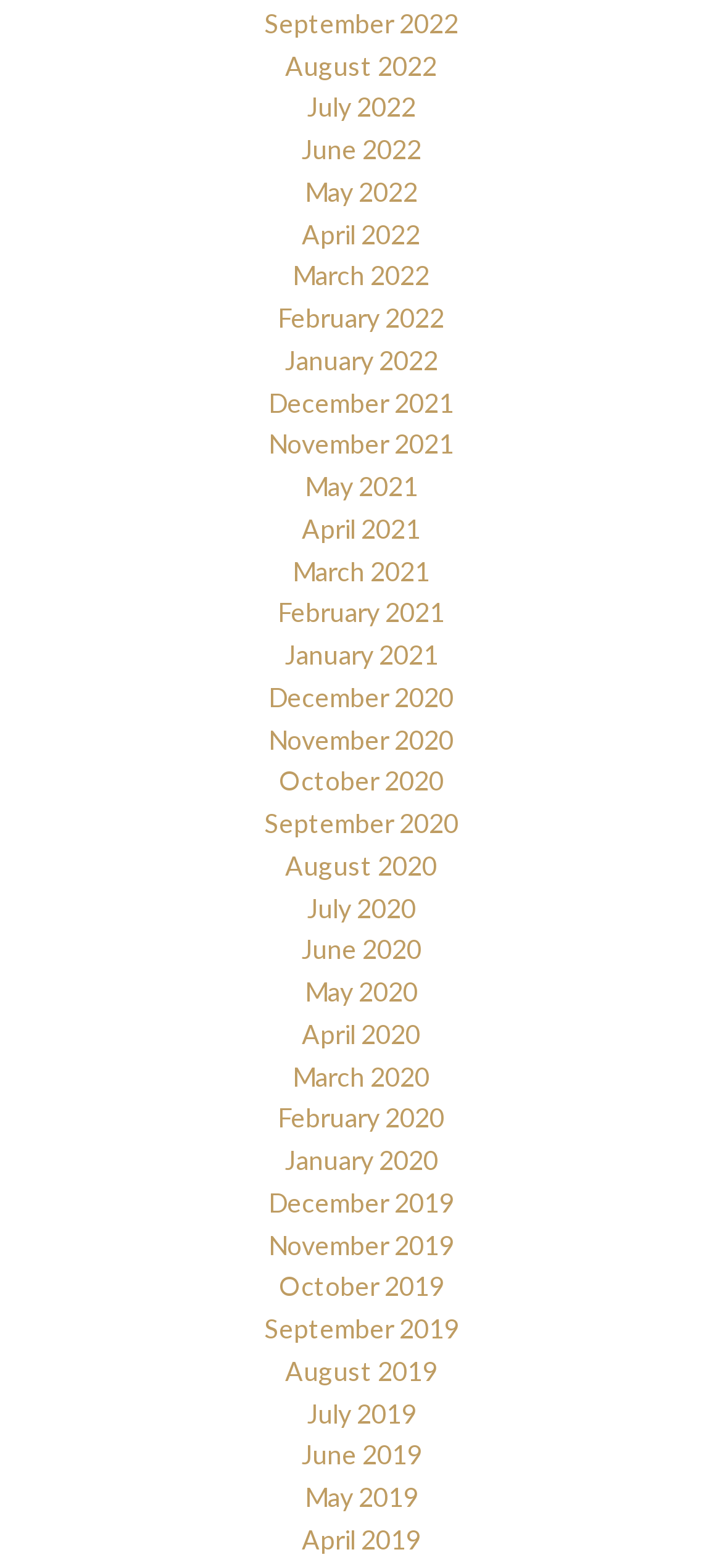Determine the coordinates of the bounding box that should be clicked to complete the instruction: "View September 2022". The coordinates should be represented by four float numbers between 0 and 1: [left, top, right, bottom].

[0.365, 0.004, 0.635, 0.025]